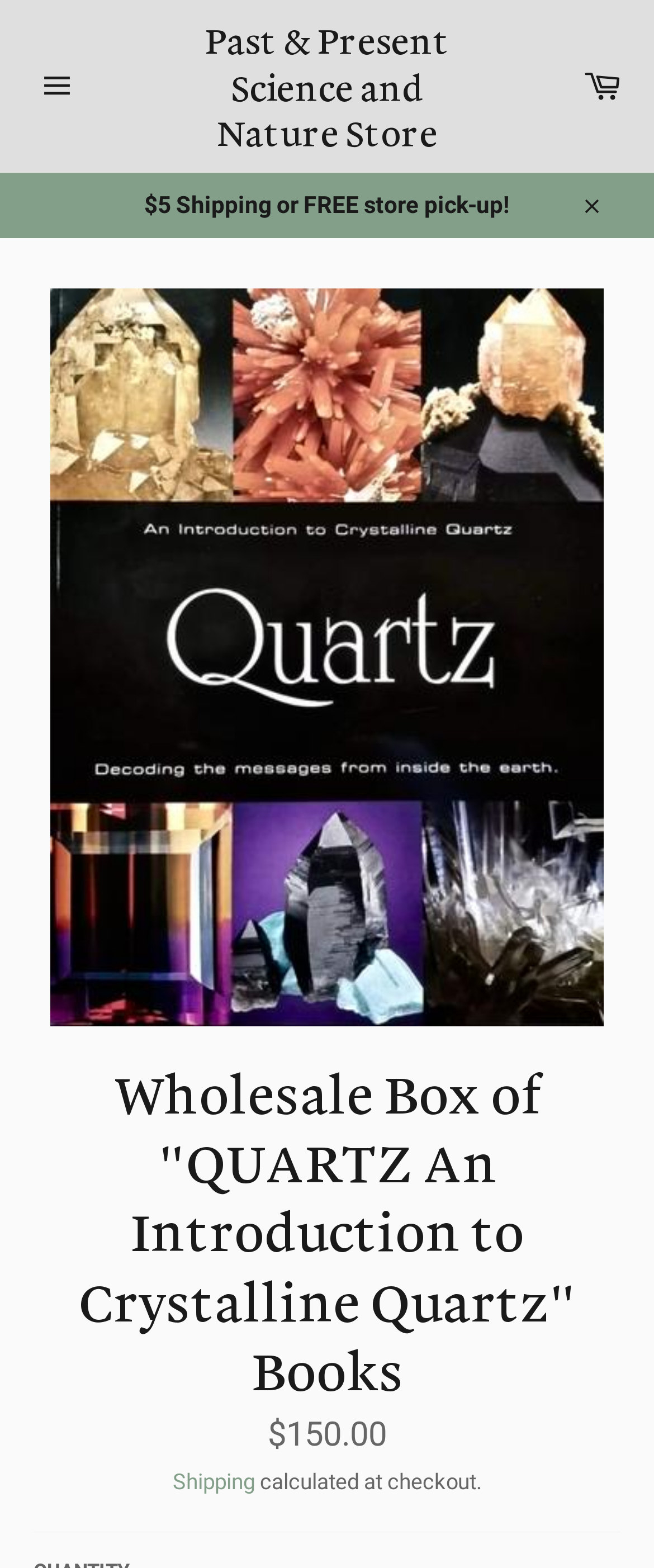Please reply with a single word or brief phrase to the question: 
What is the shipping policy?

Calculated at checkout